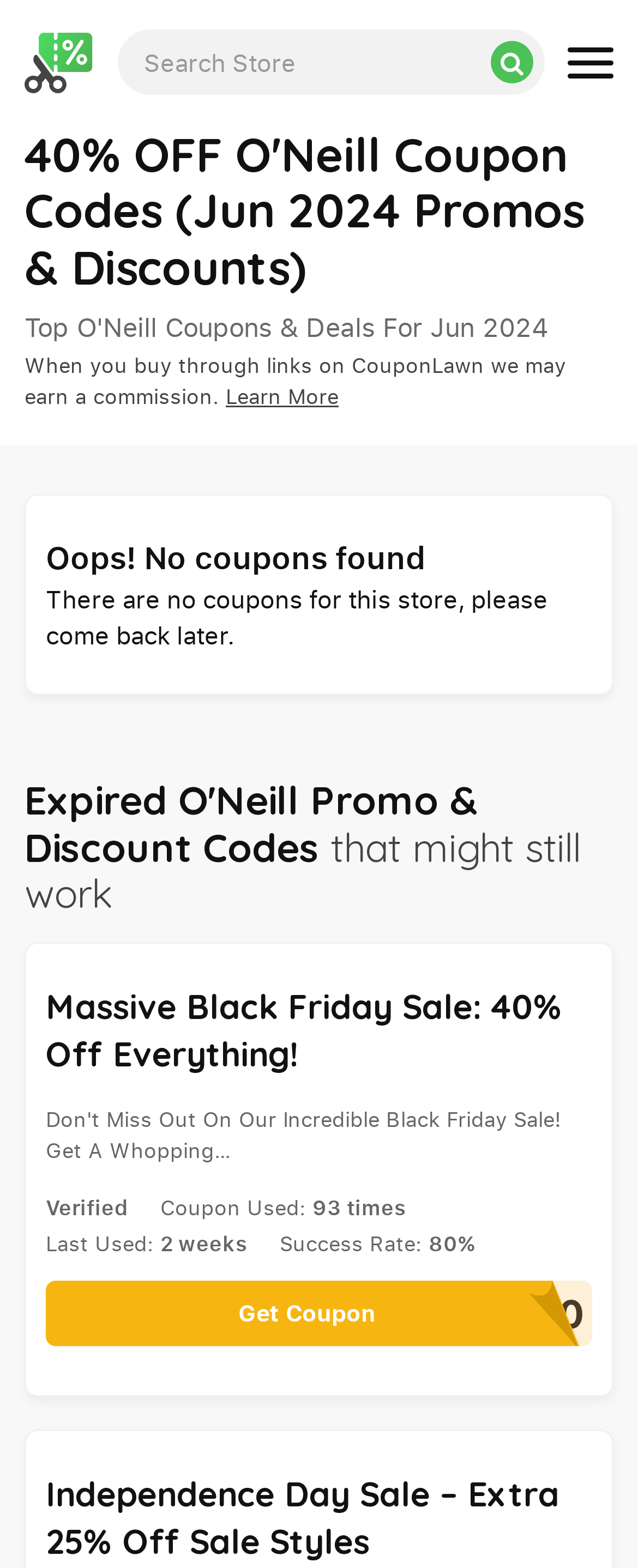Describe all the key features and sections of the webpage thoroughly.

This webpage is about O'Neill deals and coupons, specifically for June 2024. At the top left, there is a logo image with a link. Next to it, there is a search box with a button on the right. On the top right, there are two buttons.

Below the logo, there is a heading that reads "40% OFF O'Neill Coupon Codes (Jun 2024 Promos & Discounts)". Underneath, there is another heading that says "Top O'Neill Coupons & Deals For Jun 2024". A short paragraph of text explains that the website may earn a commission when users buy through links on the page. There is a "Learn More" link next to this text.

Further down, there is a heading that says "Oops! No coupons found", followed by a message that there are no coupons available for this store and to come back later. Below this, there is a section titled "Expired O'Neill Promo & Discount Codes that might still work".

The page then lists several coupon codes, including "Massive Black Friday Sale: 40% Off Everything!" with details such as "Verified", "Coupon Used: 93 times", "Last Used: 2 weeks ago", and "Success Rate: 80%". There is a "Get Coupon" link next to each code. Finally, there is another heading that reads "Independence Day Sale – Extra 25% Off Sale Styles" at the bottom of the page.